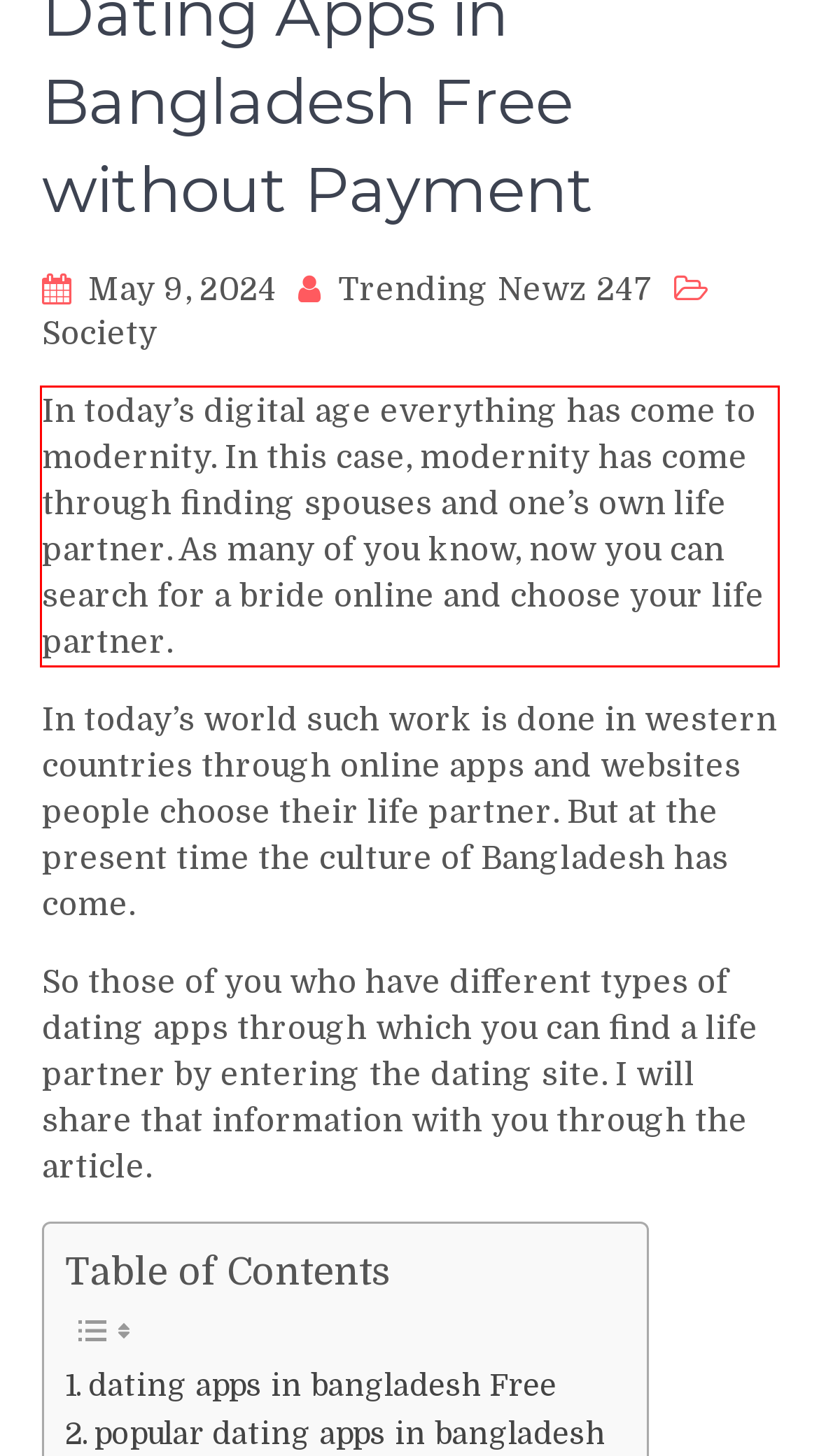Examine the screenshot of the webpage, locate the red bounding box, and perform OCR to extract the text contained within it.

In today’s digital age everything has come to modernity. In this case, modernity has come through finding spouses and one’s own life partner. As many of you know, now you can search for a bride online and choose your life partner.